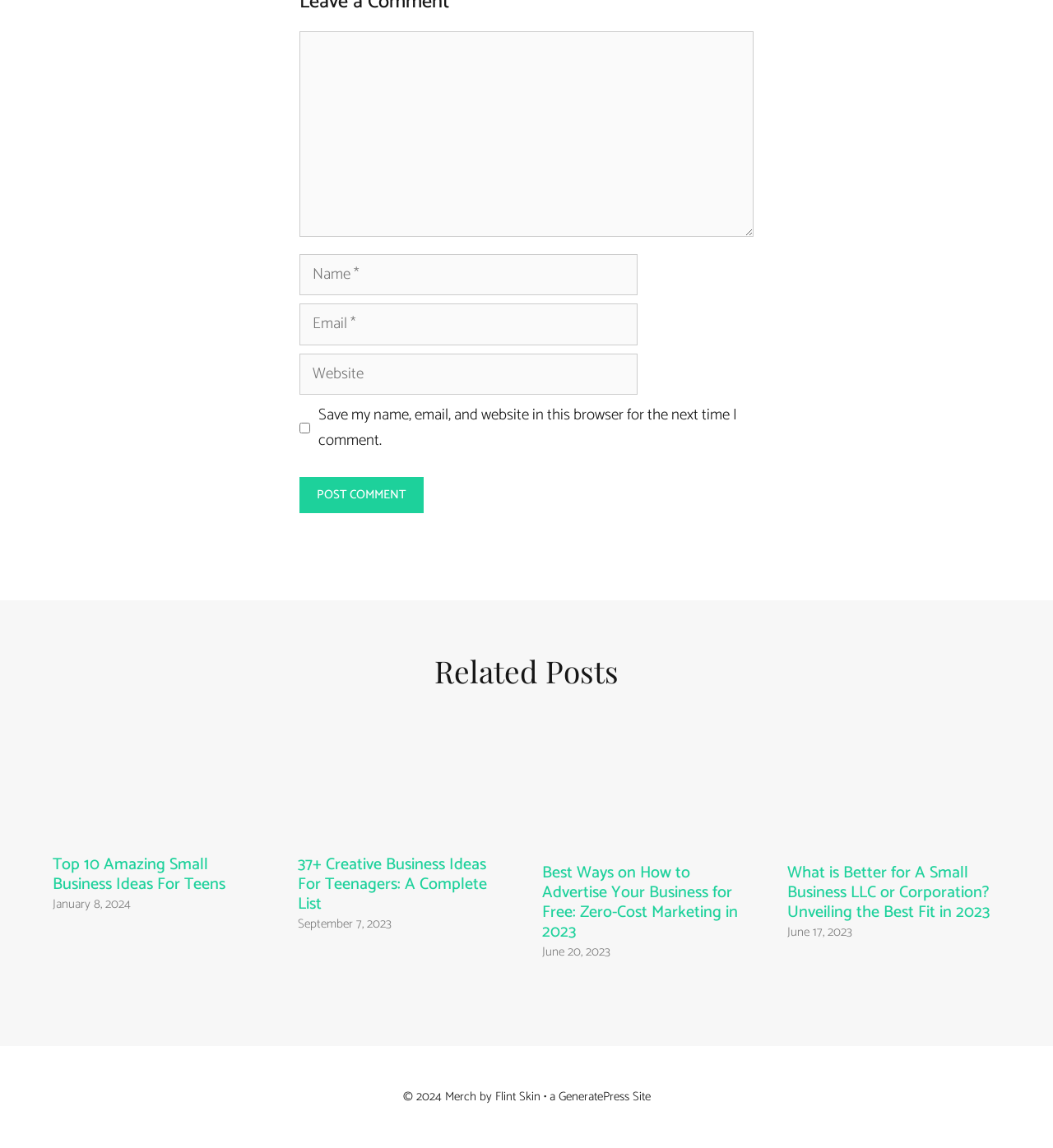Bounding box coordinates are specified in the format (top-left x, top-left y, bottom-right x, bottom-right y). All values are floating point numbers bounded between 0 and 1. Please provide the bounding box coordinate of the region this sentence describes: January 8, 2024January 8, 2024

[0.05, 0.779, 0.124, 0.797]